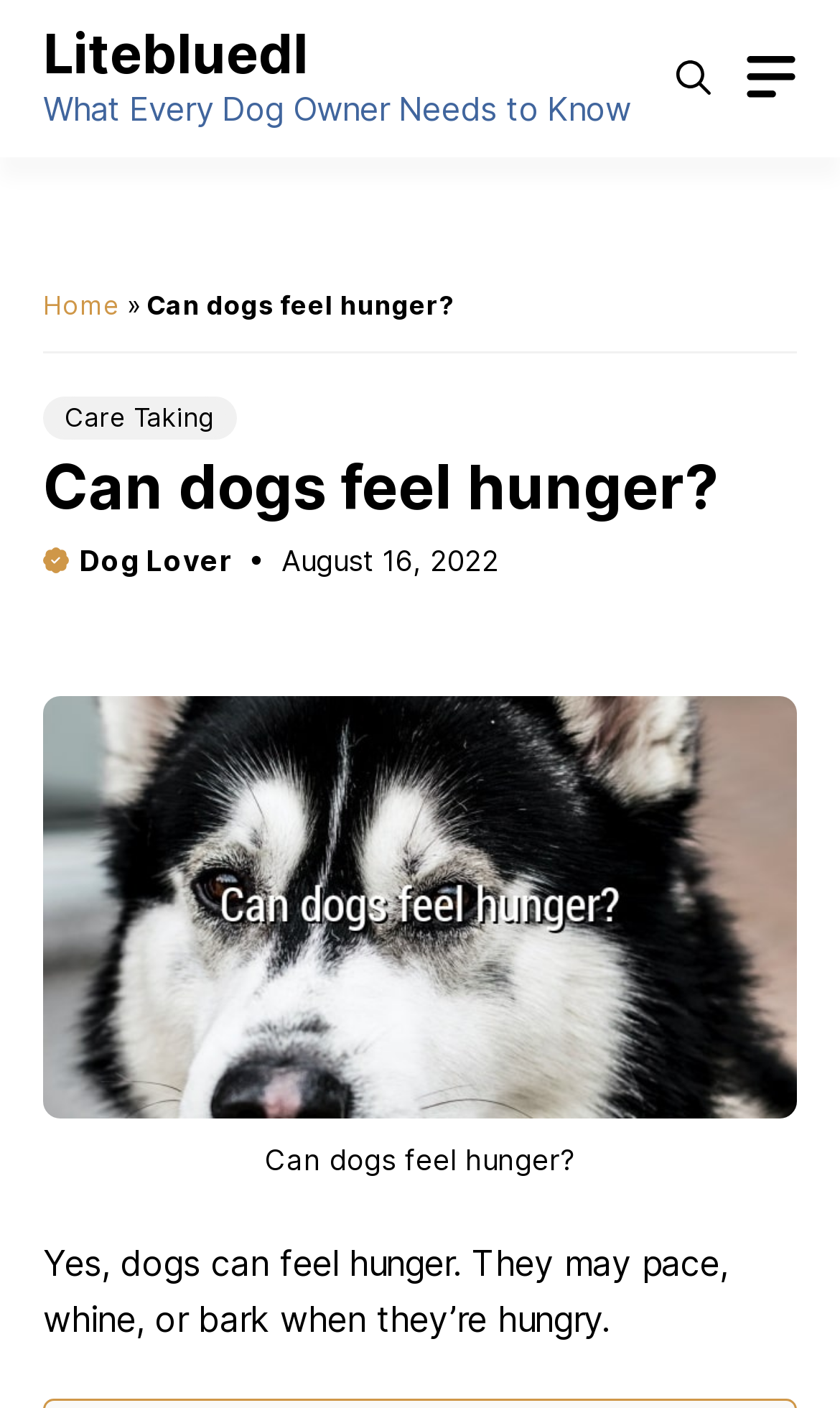Identify and provide the bounding box for the element described by: "Dog Lover".

[0.095, 0.385, 0.277, 0.409]